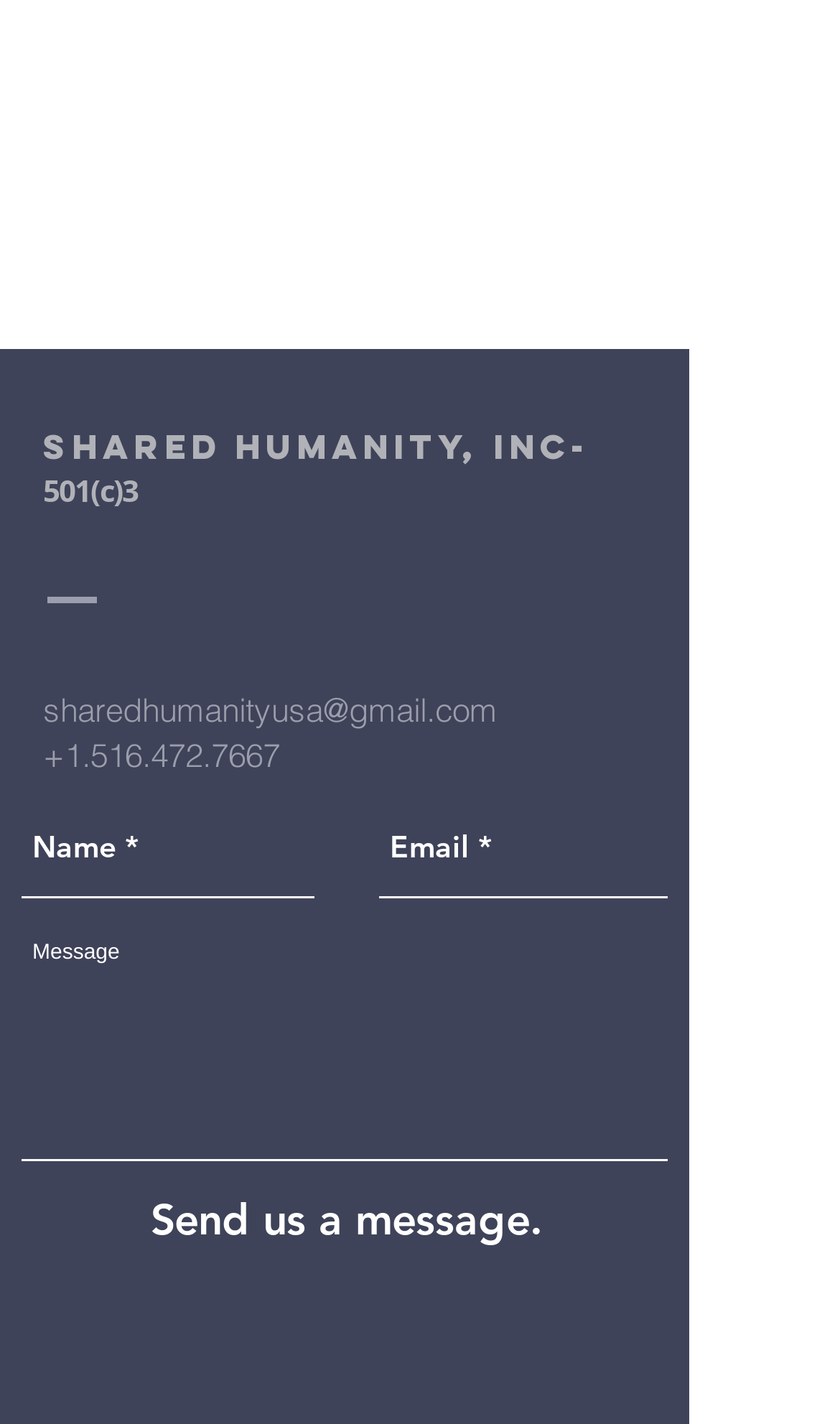Determine the bounding box coordinates of the section I need to click to execute the following instruction: "Enter your email". Provide the coordinates as four float numbers between 0 and 1, i.e., [left, top, right, bottom].

[0.451, 0.561, 0.795, 0.631]